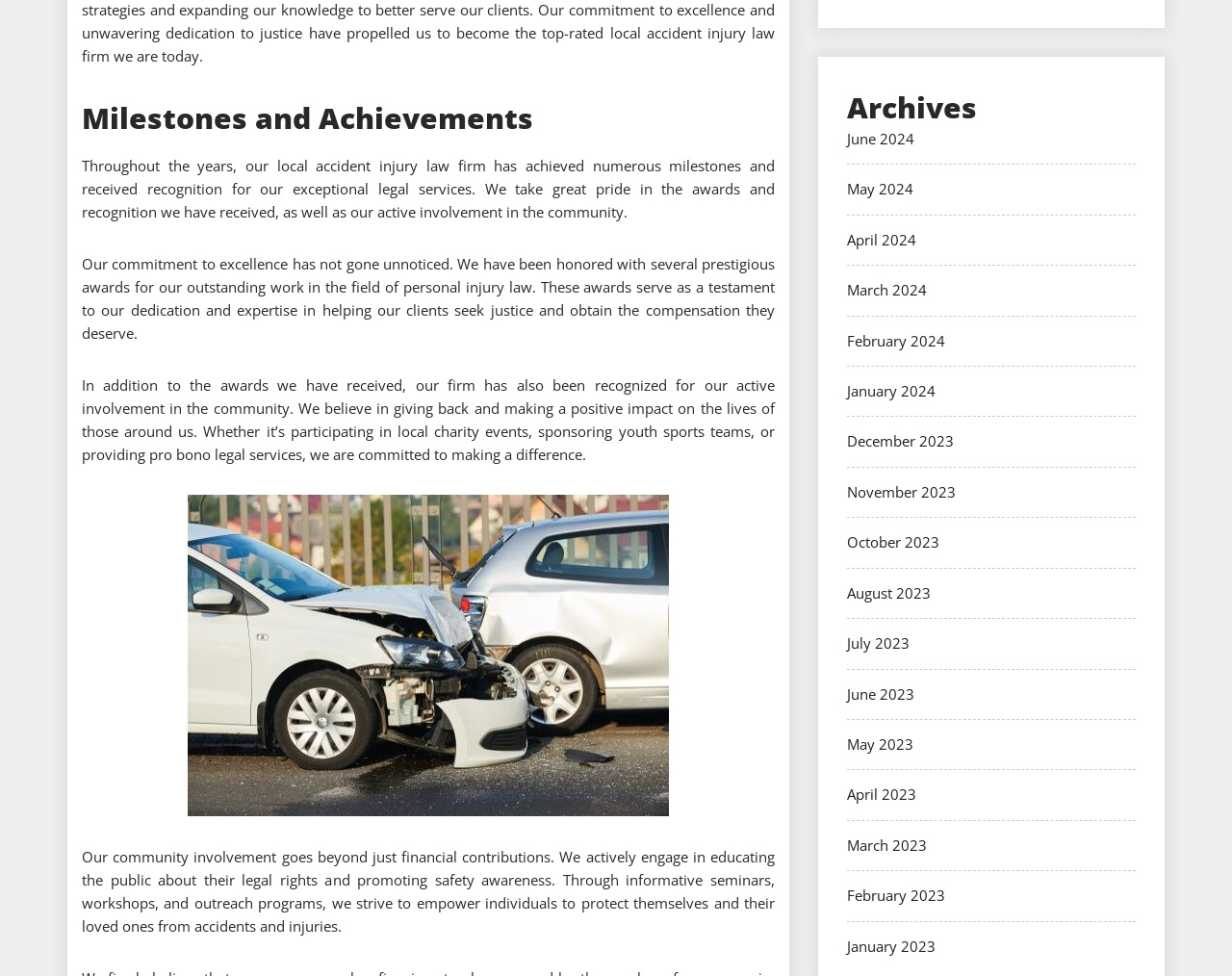Find the bounding box coordinates of the clickable region needed to perform the following instruction: "View June 2024 archives". The coordinates should be provided as four float numbers between 0 and 1, i.e., [left, top, right, bottom].

[0.688, 0.132, 0.742, 0.152]